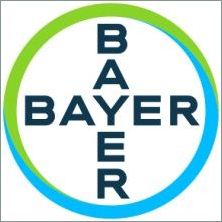What is the name of the independent entity formed after the sale?
Provide a thorough and detailed answer to the question.

According to the caption, Bayer's Environmental Science Professional business was sold to Cinven, a private equity firm, and will continue operating as an independent entity named Envu.